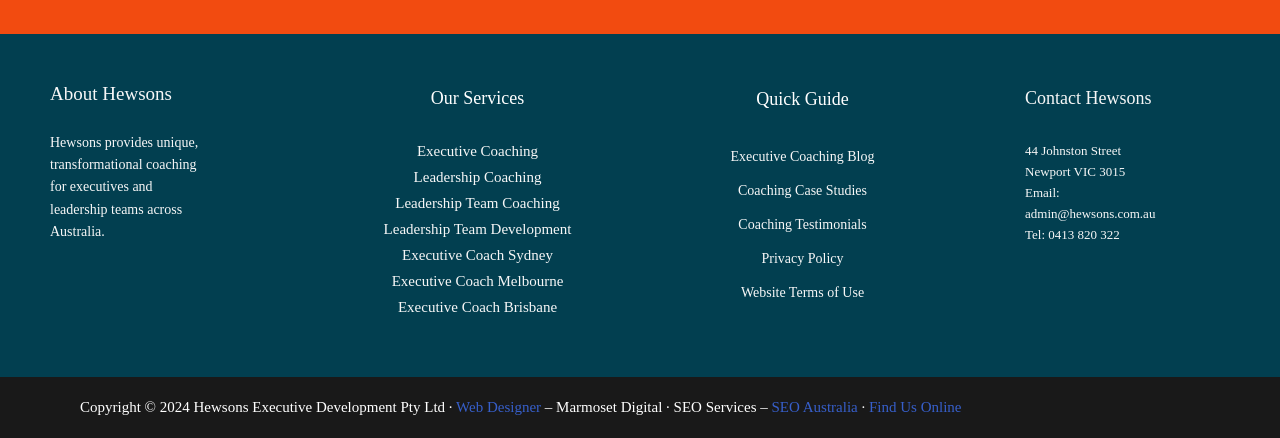Identify the bounding box coordinates of the section to be clicked to complete the task described by the following instruction: "Check the Disclaimer". The coordinates should be four float numbers between 0 and 1, formatted as [left, top, right, bottom].

None